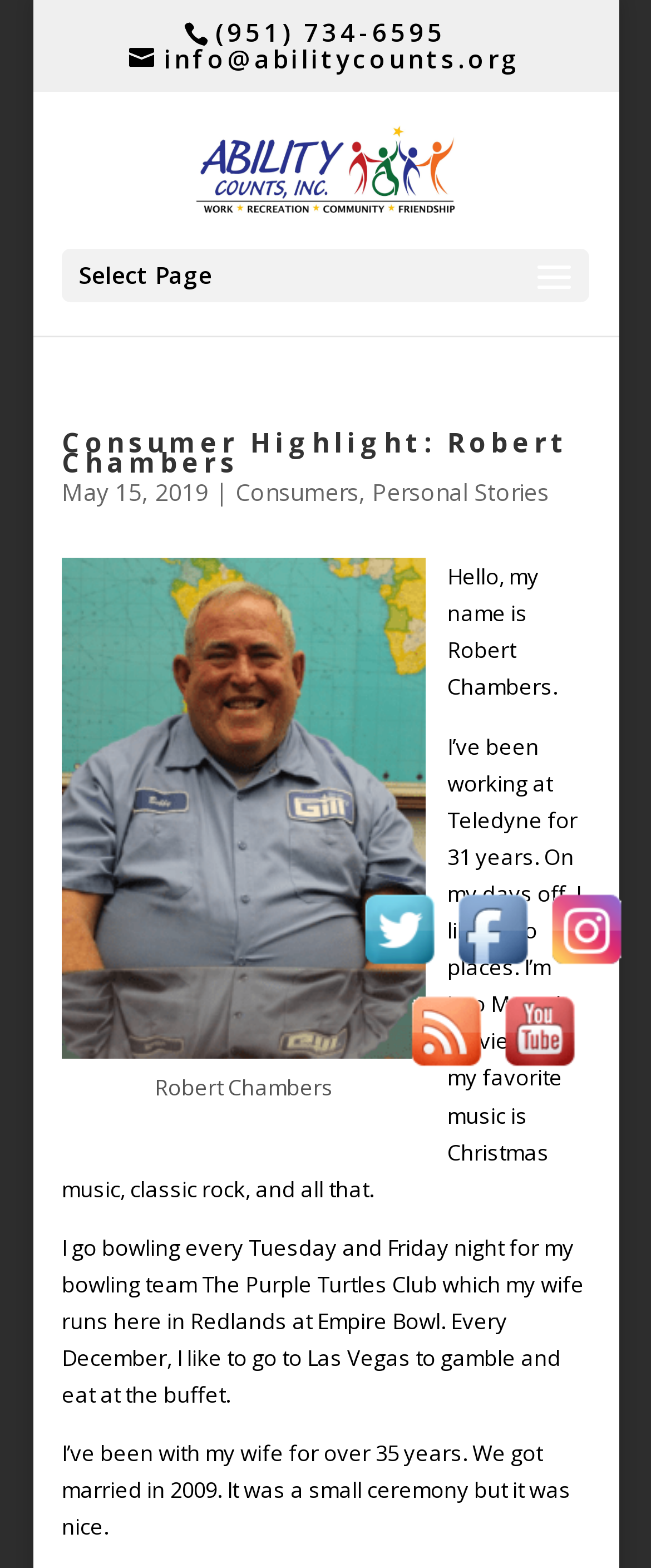Please provide the bounding box coordinates in the format (top-left x, top-left y, bottom-right x, bottom-right y). Remember, all values are floating point numbers between 0 and 1. What is the bounding box coordinate of the region described as: alt="Ability Counts"

[0.297, 0.097, 0.702, 0.116]